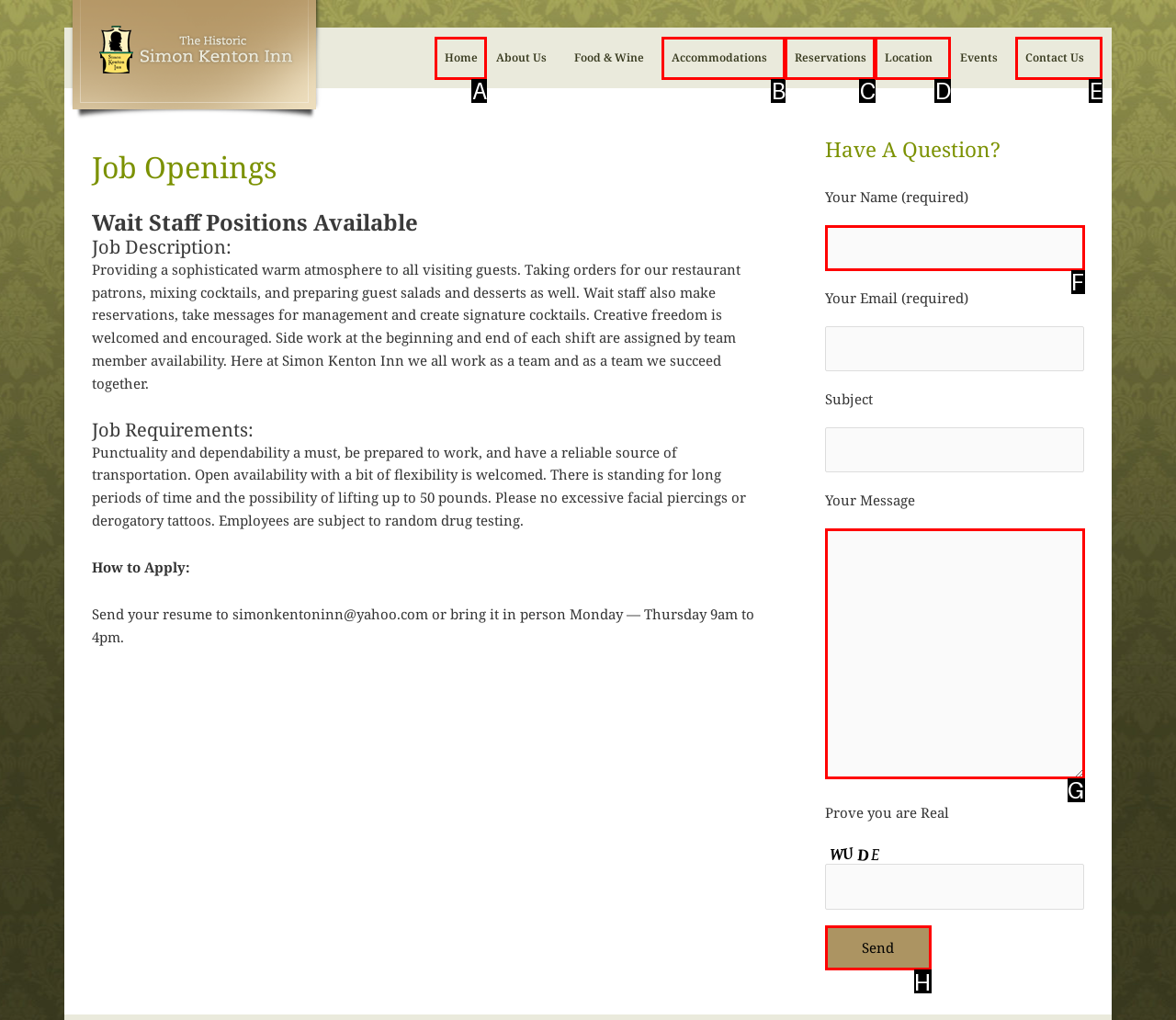Identify the HTML element that corresponds to the description: Accommodations
Provide the letter of the matching option from the given choices directly.

B